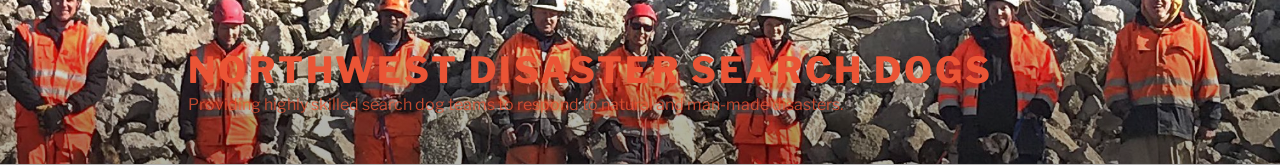Give a detailed explanation of what is happening in the image.

The image prominently features the title "NORTHWEST DISASTER SEARCH DOGS" in bold, vibrant letters, reflecting the focused commitment and urgency of this vital team. Below the title, a tagline highlights their mission: "Providing highly skilled search dog teams to respond to natural and man-made disasters." Accompanying the text is a group of individuals clad in bright orange safety gear standing against a rocky backdrop, symbolizing their readiness and dedication in high-stakes environments. This visually impactful representation encapsulates the essence of teamwork and professionalism inherent in disaster response efforts.